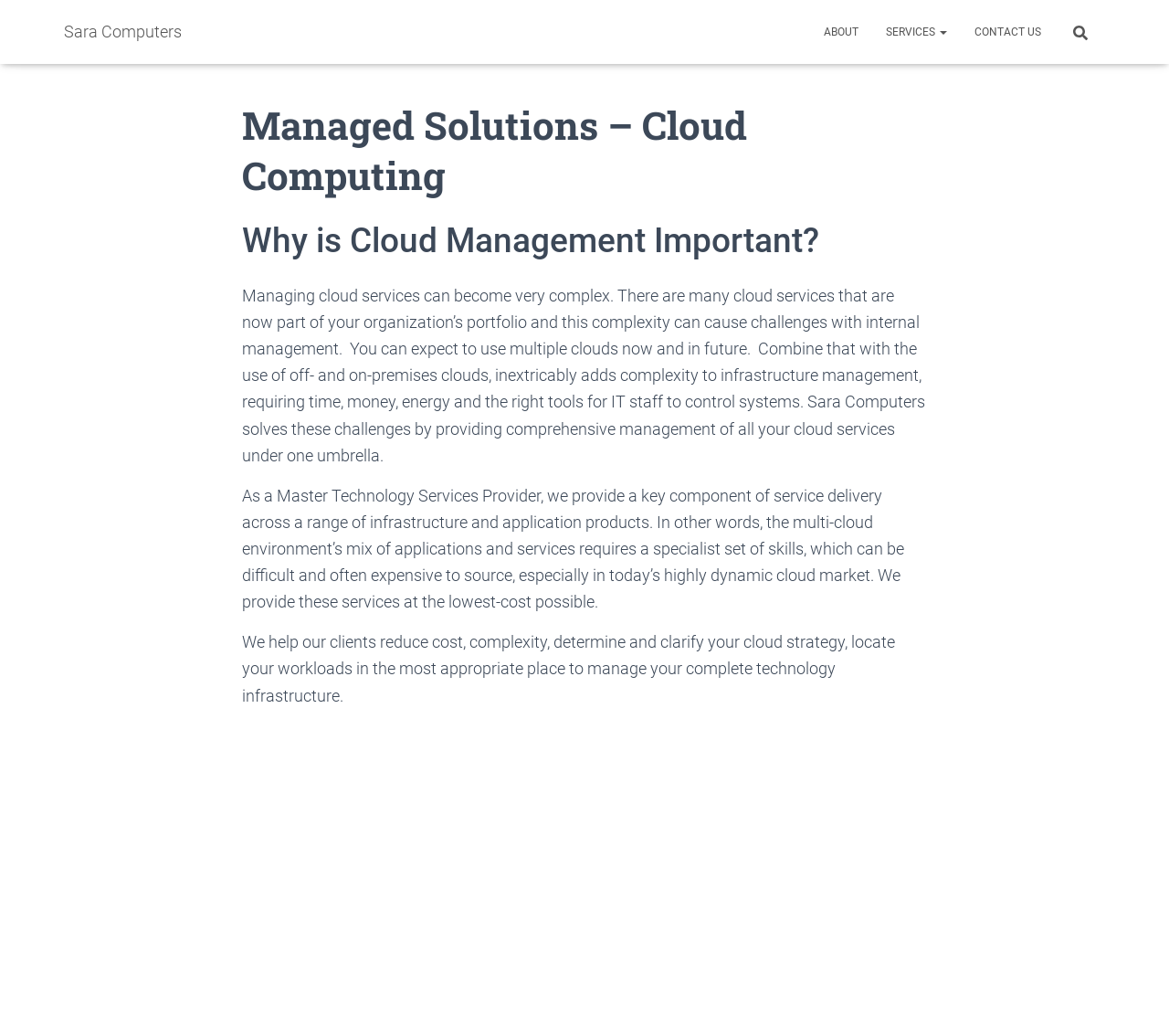What is the role of Sara Computers in service delivery?
Respond to the question with a single word or phrase according to the image.

Master Technology Services Provider